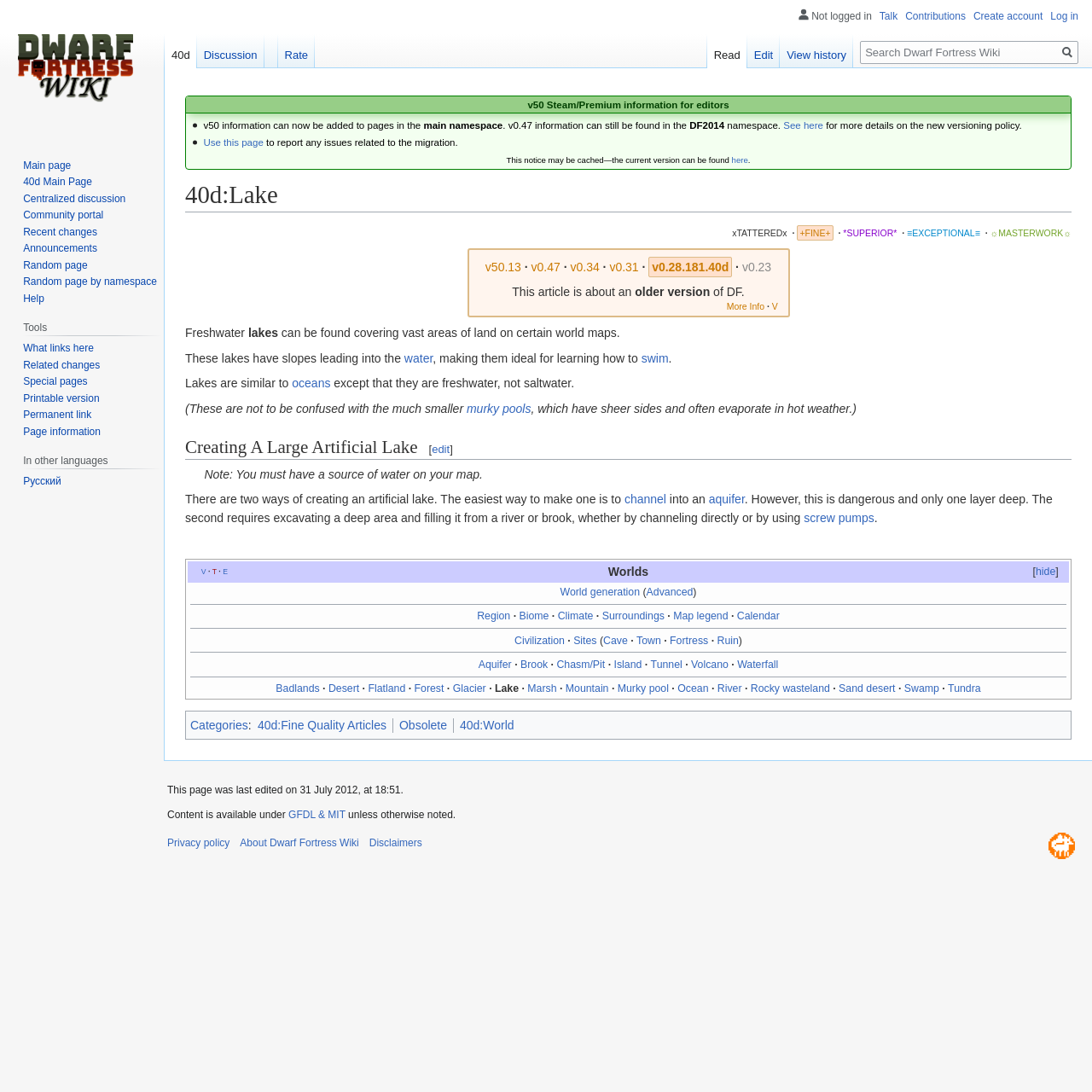Can you identify the bounding box coordinates of the clickable region needed to carry out this instruction: 'View information about v0.47'? The coordinates should be four float numbers within the range of 0 to 1, stated as [left, top, right, bottom].

[0.486, 0.238, 0.513, 0.251]